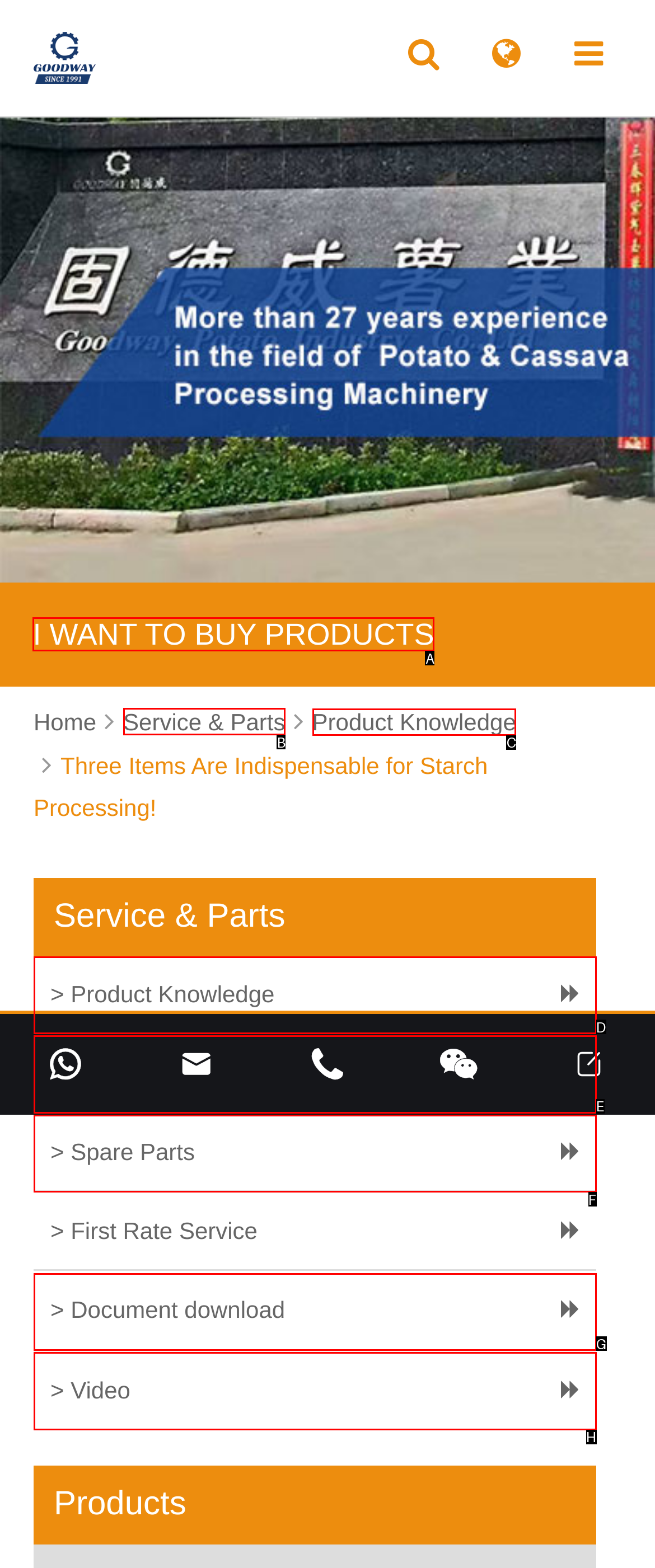Tell me which one HTML element I should click to complete the following task: Go to the product knowledge page Answer with the option's letter from the given choices directly.

C